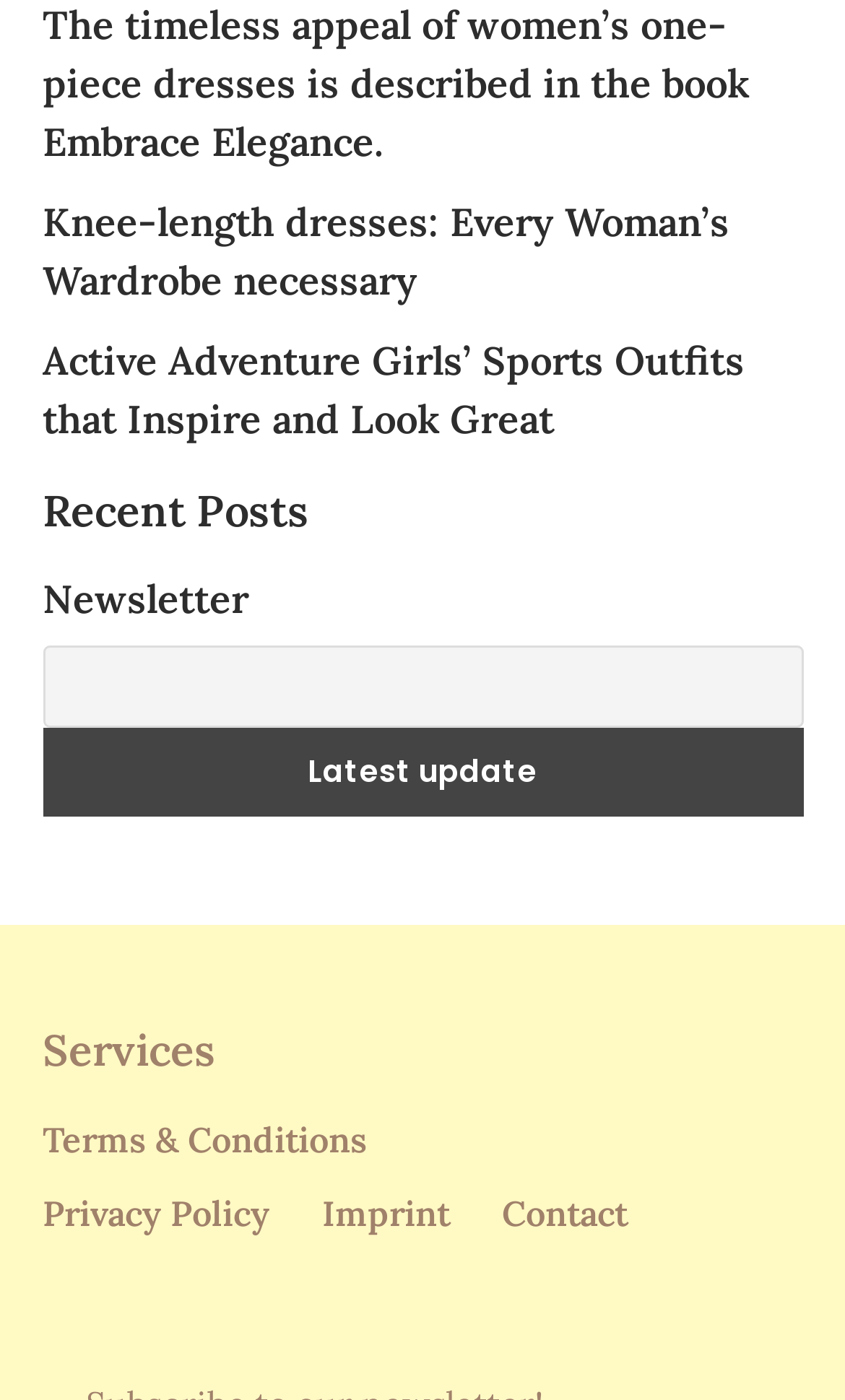Using the element description: "Imprint", determine the bounding box coordinates. The coordinates should be in the format [left, top, right, bottom], with values between 0 and 1.

[0.381, 0.848, 0.532, 0.885]